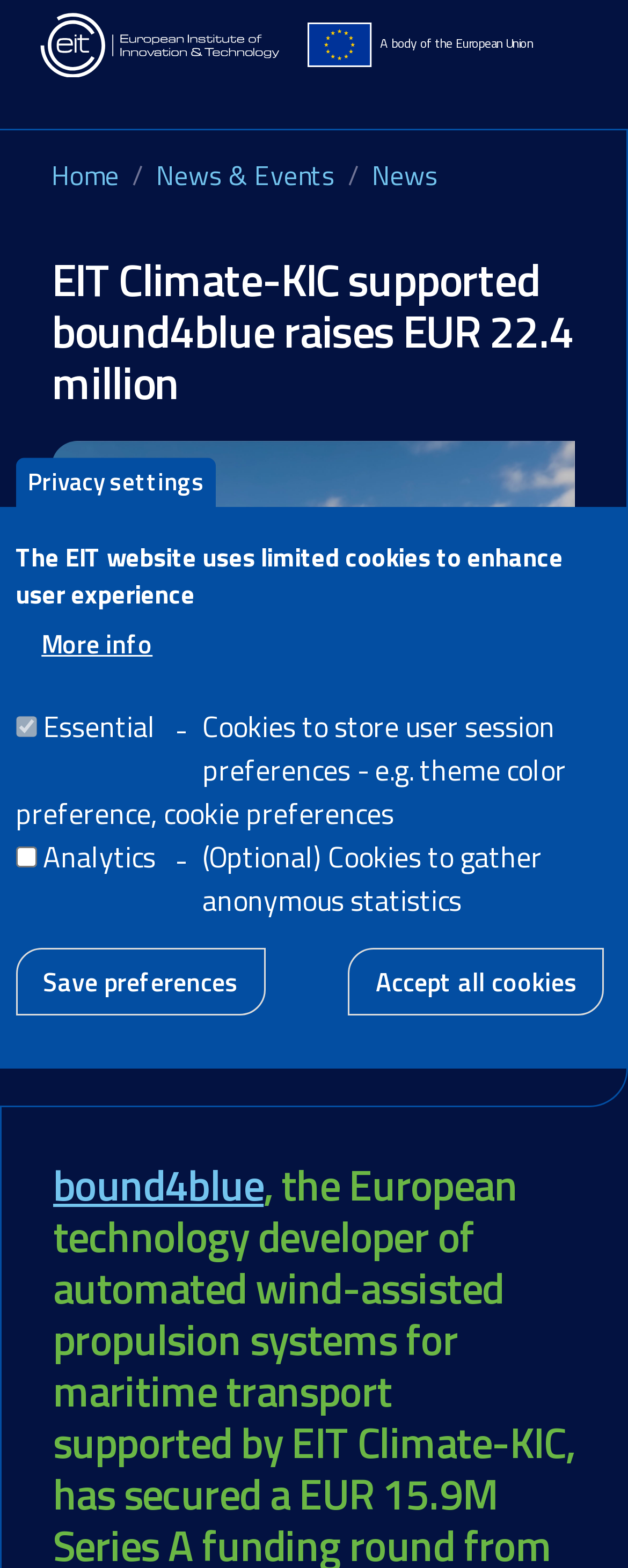Please determine the bounding box coordinates of the clickable area required to carry out the following instruction: "Read the news article". The coordinates must be four float numbers between 0 and 1, represented as [left, top, right, bottom].

[0.082, 0.163, 0.915, 0.261]